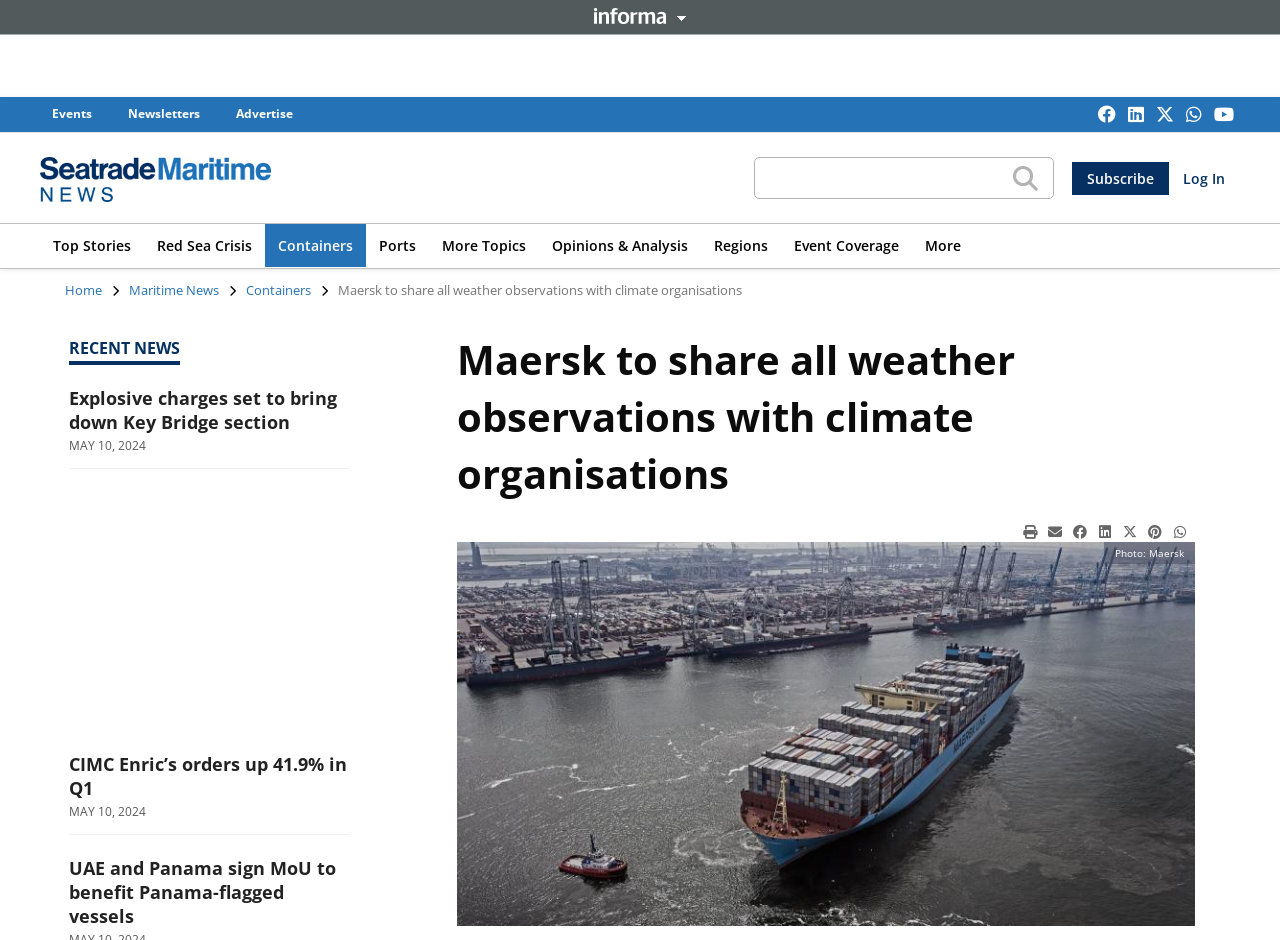Using the elements shown in the image, answer the question comprehensively: What is the date of the news article?

The webpage has a news article with a static text 'MAY 10, 2024' which indicates the date of the news article.